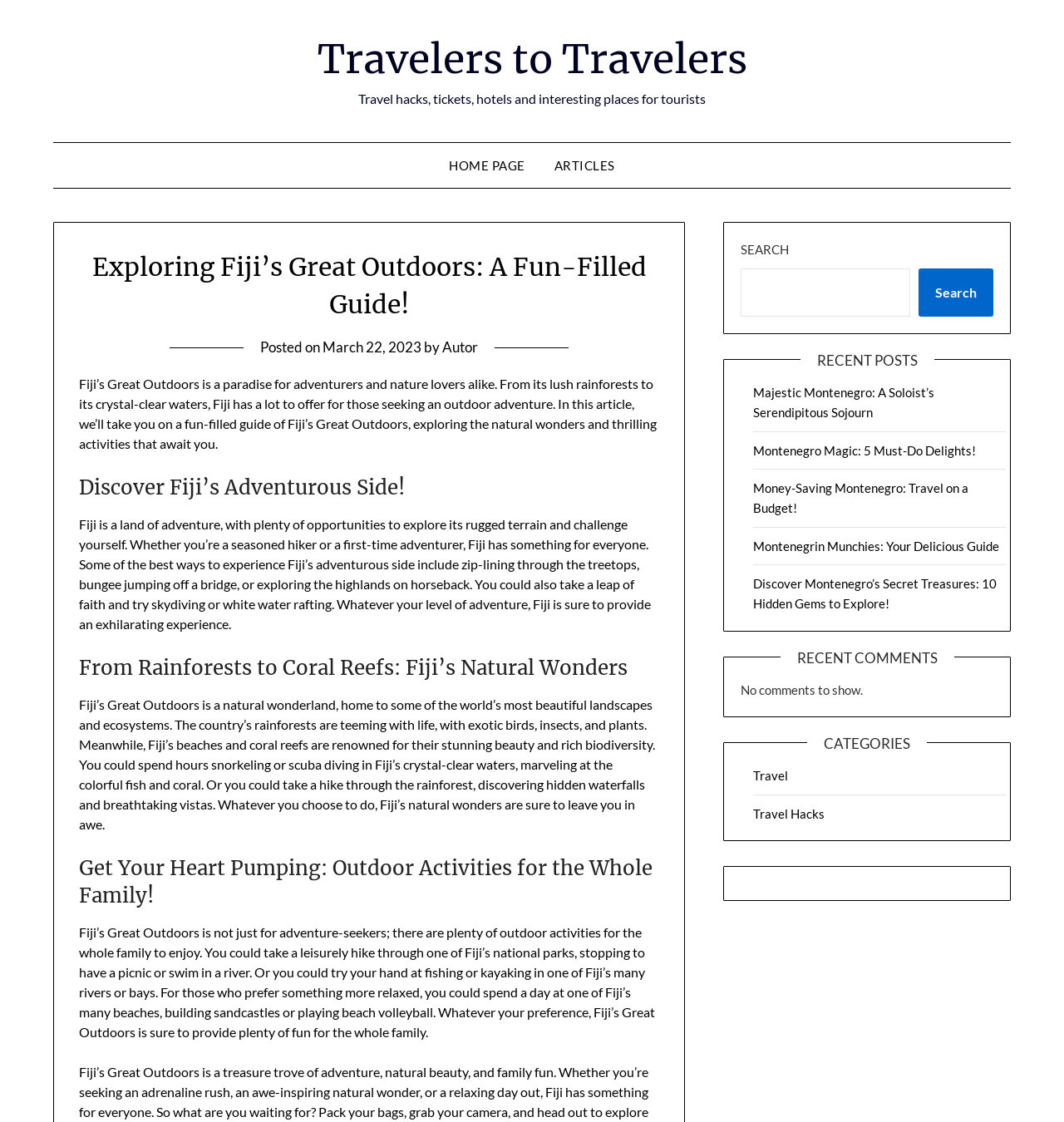What type of activities are mentioned in the article?
Refer to the image and give a detailed answer to the query.

The article mentions various outdoor activities such as zip-lining, bungee jumping, horseback riding, skydiving, white water rafting, hiking, fishing, and kayaking, which are suitable for different levels of adventure seekers.